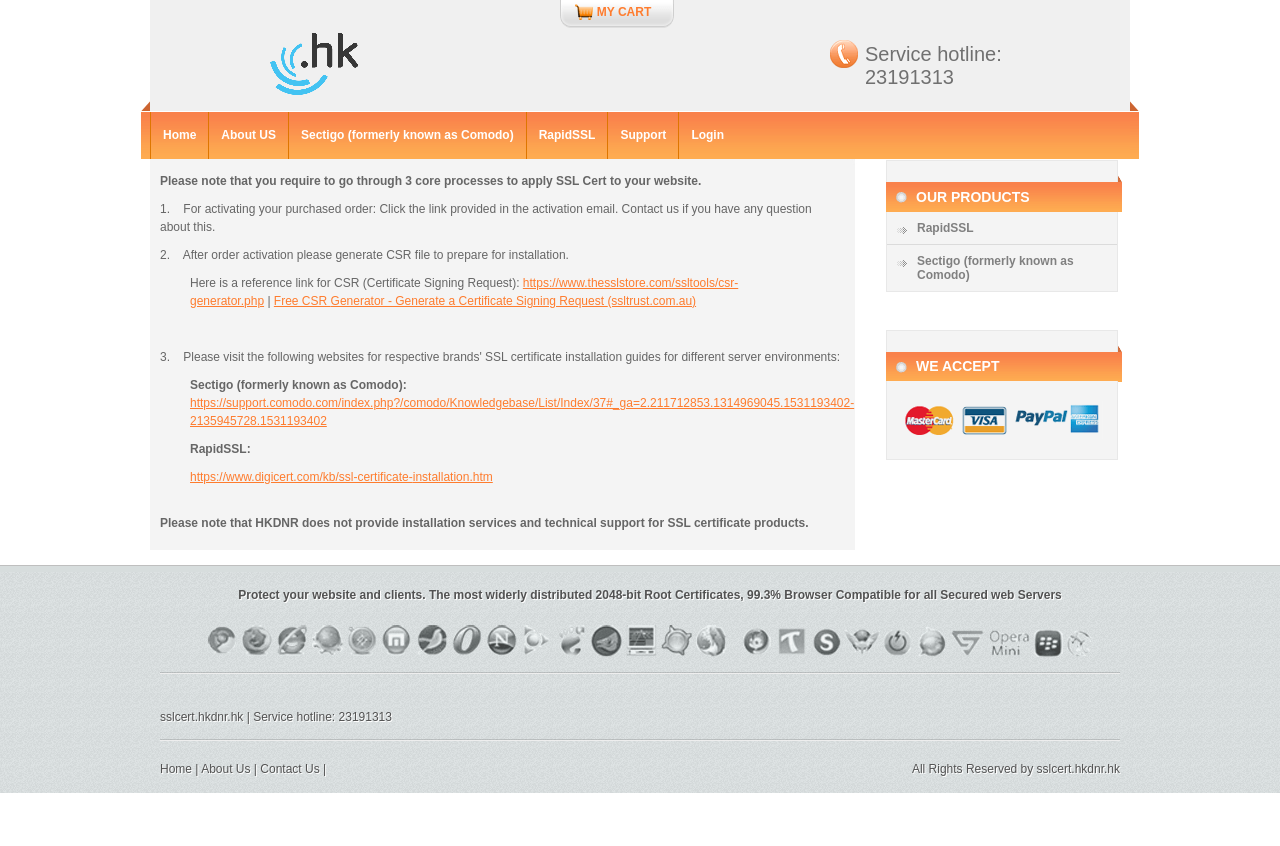Identify the bounding box coordinates of the specific part of the webpage to click to complete this instruction: "Click the 'Sectigo (formerly known as Comodo)' link".

[0.225, 0.132, 0.411, 0.188]